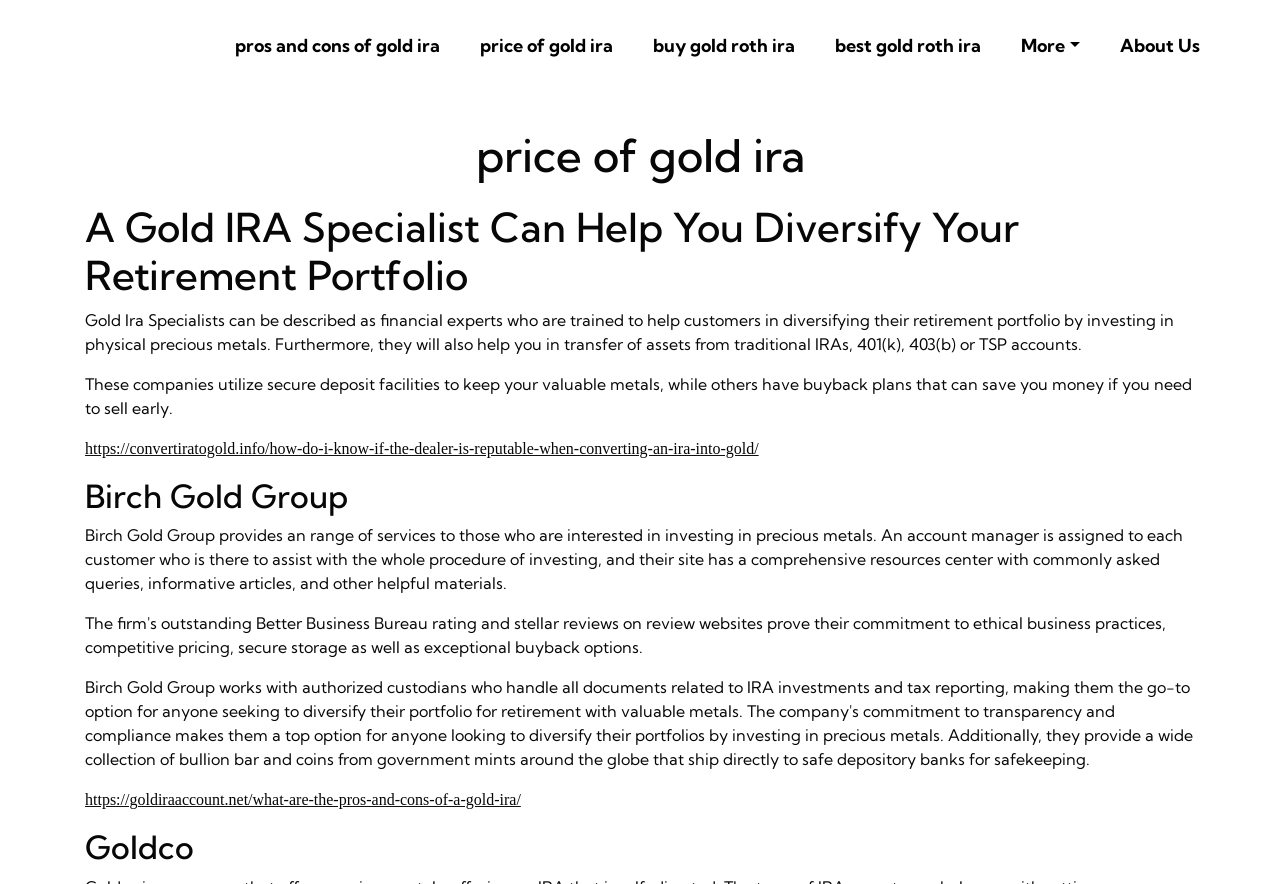From the details in the image, provide a thorough response to the question: What is Birch Gold Group?

Based on the webpage, Birch Gold Group is a company that provides an range of services to those who are interested in investing in precious metals, including assigning an account manager to each customer and having a comprehensive resources center with commonly asked queries, informative articles, and other helpful materials.